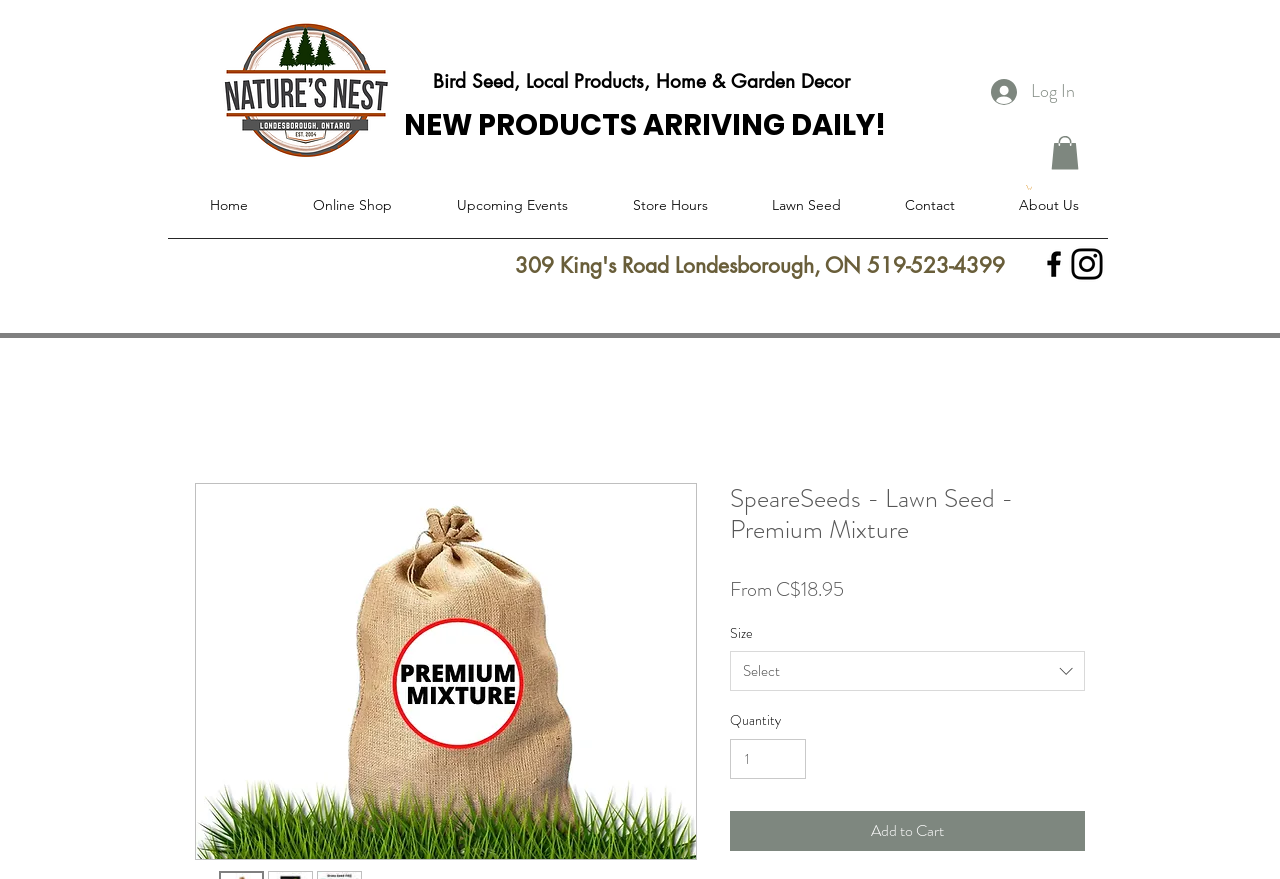Give a detailed overview of the webpage's appearance and contents.

The webpage is about SpeareSeeds, a company that sells lawn seeds, particularly the Premium Mixture. At the top left, there is a logo image of Nature's Nest, which is likely the company's brand. Below the logo, there are two headings: "Bird Seed, Local Products, Home & Garden Decor" and "NEW PRODUCTS ARRIVING DAILY!". 

On the top right, there are three buttons: "Log In", an empty button, and another empty button. Each of these buttons has a small image inside. 

Below the buttons, there is a navigation menu labeled "Site" that contains links to different parts of the website, including "Home", "Online Shop", "Upcoming Events", "Store Hours", "Lawn Seed", "Contact", and "About Us". 

On the middle left, there is a heading that displays the company's address and phone number. Below the address, there are two social media links, one for Facebook and one for Instagram, each with its respective icon. 

The main content of the webpage is about the Premium Mixture lawn seed. There is a large image of the product on the left, and on the right, there are details about the product, including its price, size options, and a quantity selector. The price is listed as "From C$18.95". There is also a "Add to Cart" button below the product details.